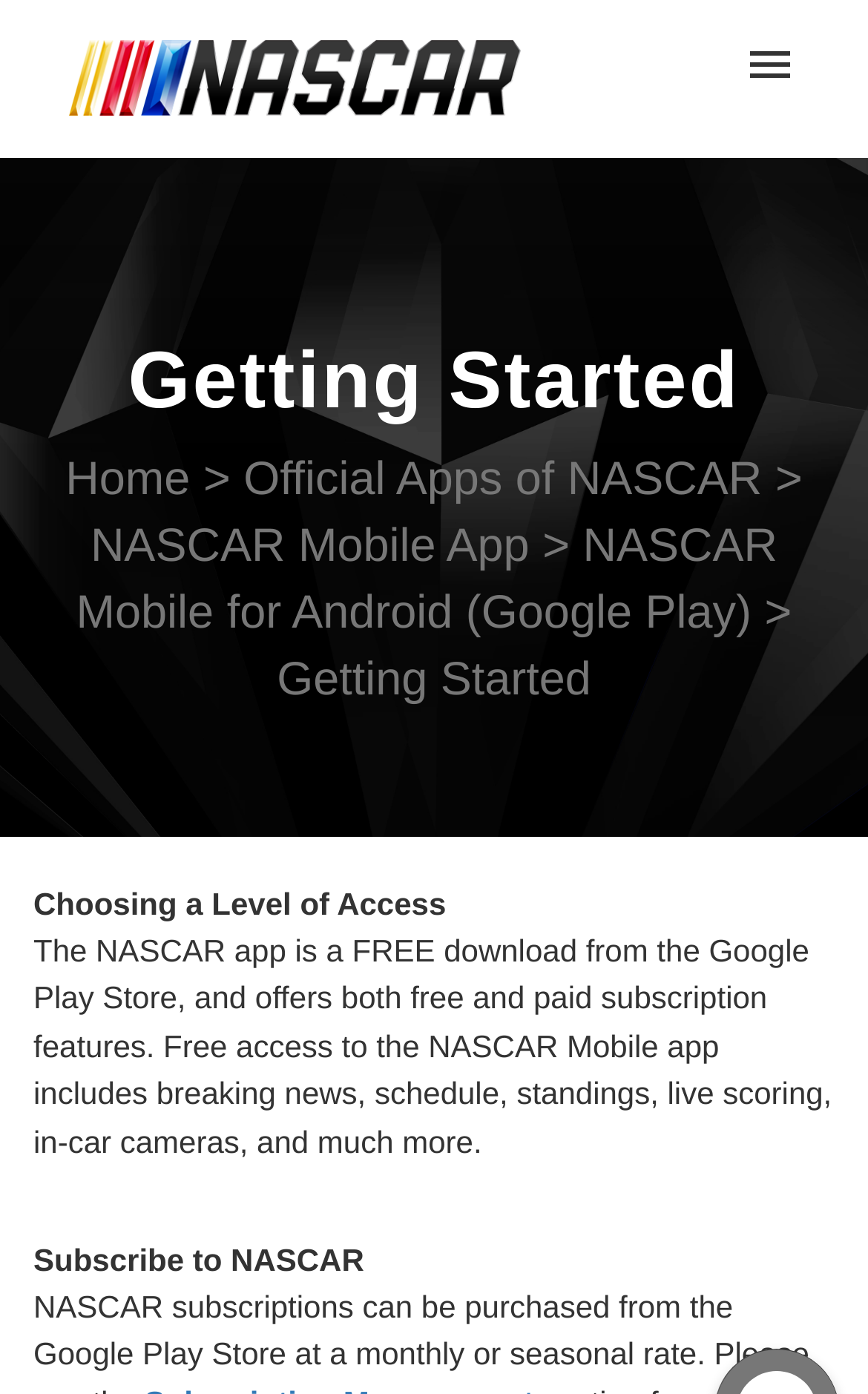Generate a thorough caption that explains the contents of the webpage.

The webpage is about getting started with the NASCAR app, with a focus on choosing a level of access. At the top, there is a heading "Getting Started" and a link to "My tickets" on the left, followed by links to "Submit ticket" and "Login". 

Below these links, there is a prominent heading "Getting Started" again, and a link to "Home" on the left, accompanied by a ">" symbol. To the right of these elements, there is a link to "Official Apps of NASCAR". 

Further down, there are links to "NASCAR Mobile App" and "NASCAR Mobile for Android (Google Play)" on the left, with a ">" symbol on the right. 

The main content of the page is a paragraph of text that explains the features of the NASCAR app, including breaking news, schedule, standings, live scoring, in-car cameras, and more. This text is located in the middle of the page. 

Above this paragraph, there is a heading "Choosing a Level of Access" and below it, there is a call-to-action to "Subscribe to NASCAR".